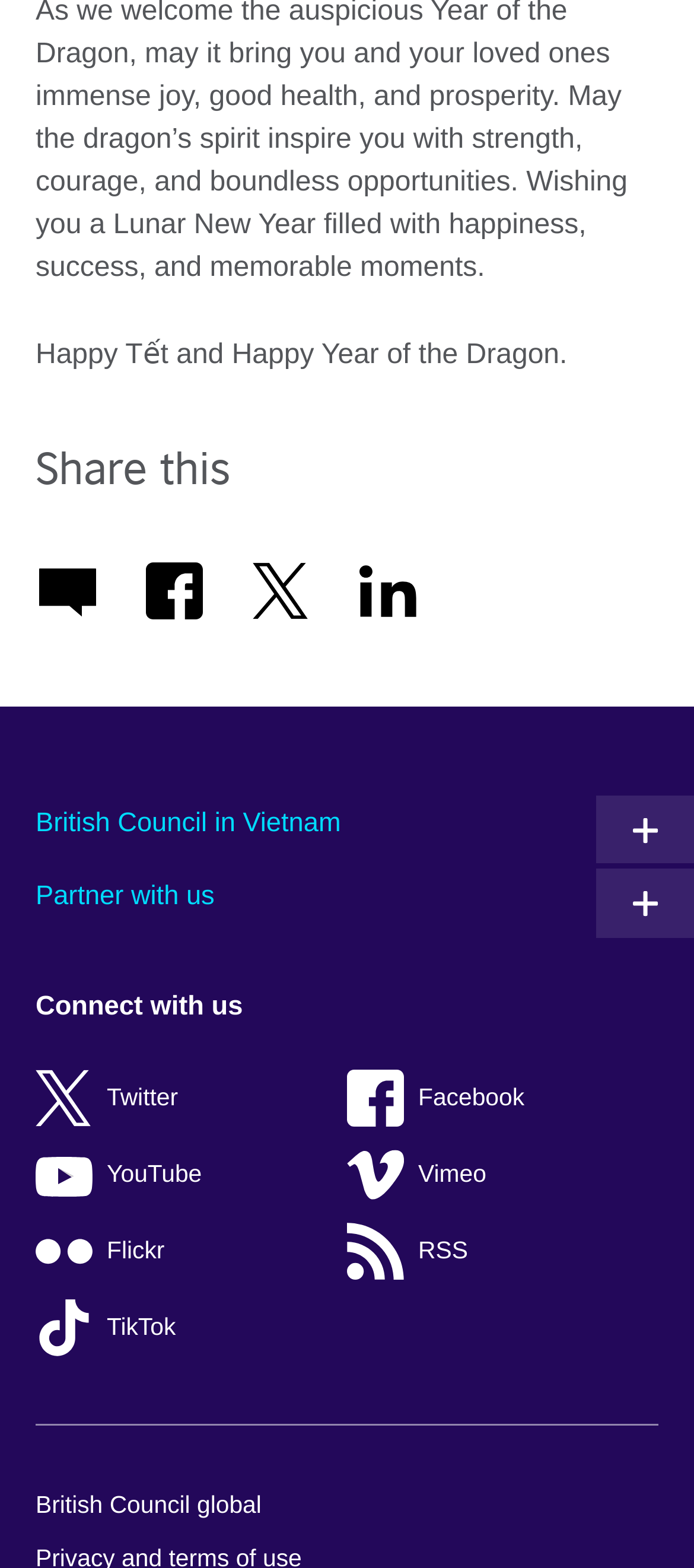Carefully examine the image and provide an in-depth answer to the question: What is the separator element on the webpage?

The webpage has a separator element with an orientation of horizontal, which is likely a horizontal line that separates different sections of the webpage.